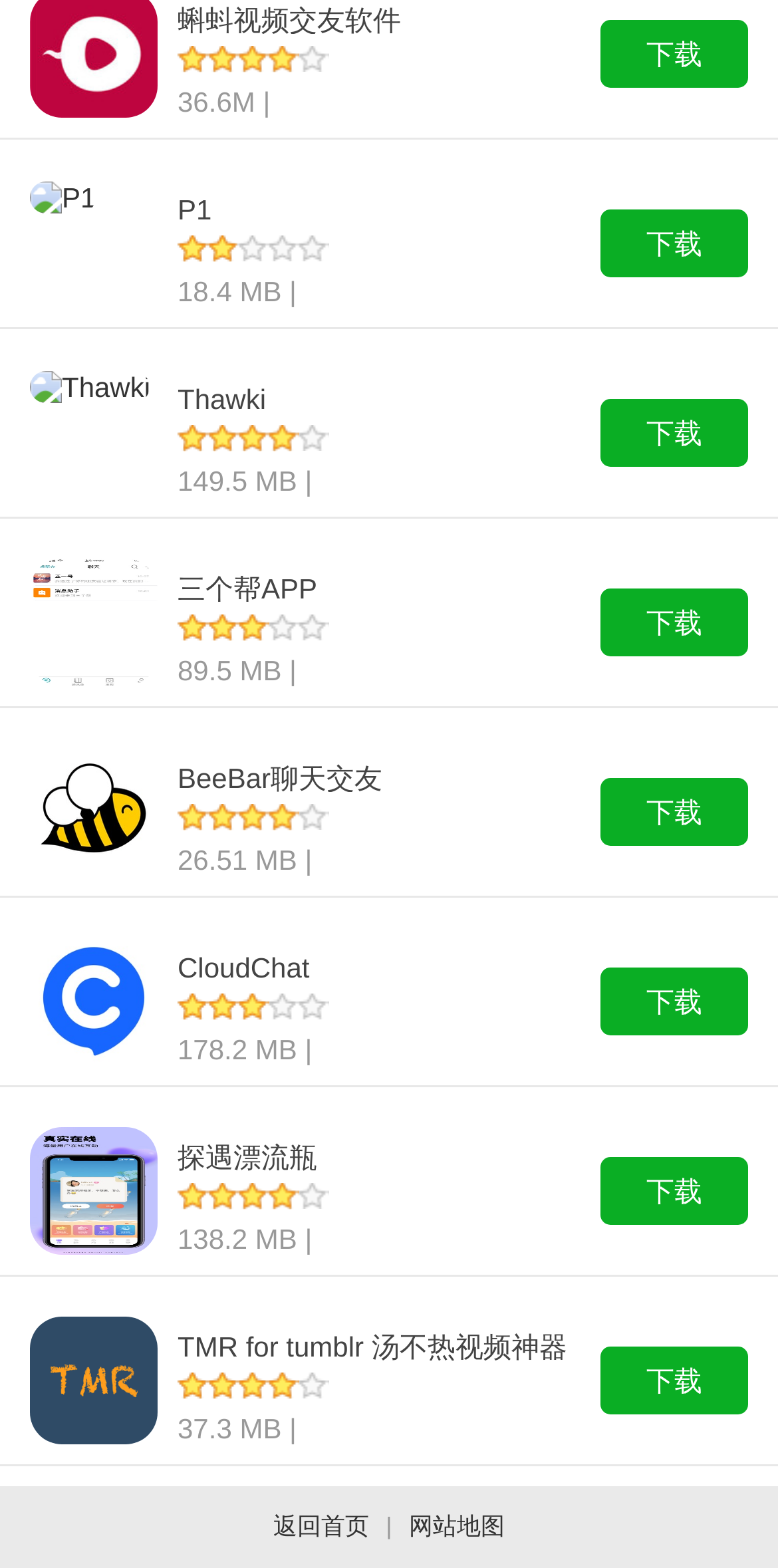Find the bounding box coordinates for the area that must be clicked to perform this action: "go to 返回首页".

[0.339, 0.964, 0.487, 0.982]